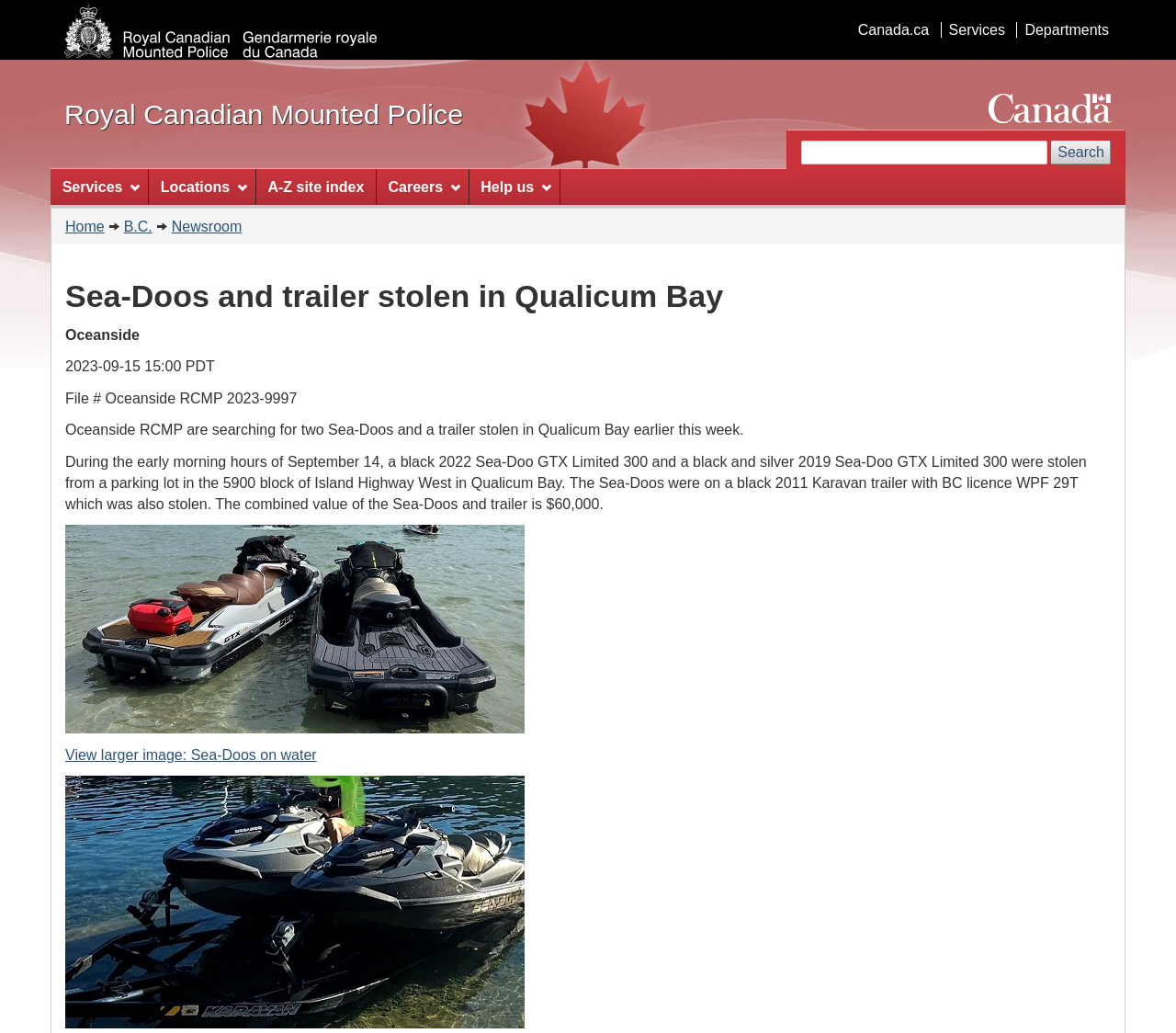Please reply with a single word or brief phrase to the question: 
What is the type of vehicle stolen?

Sea-Doos